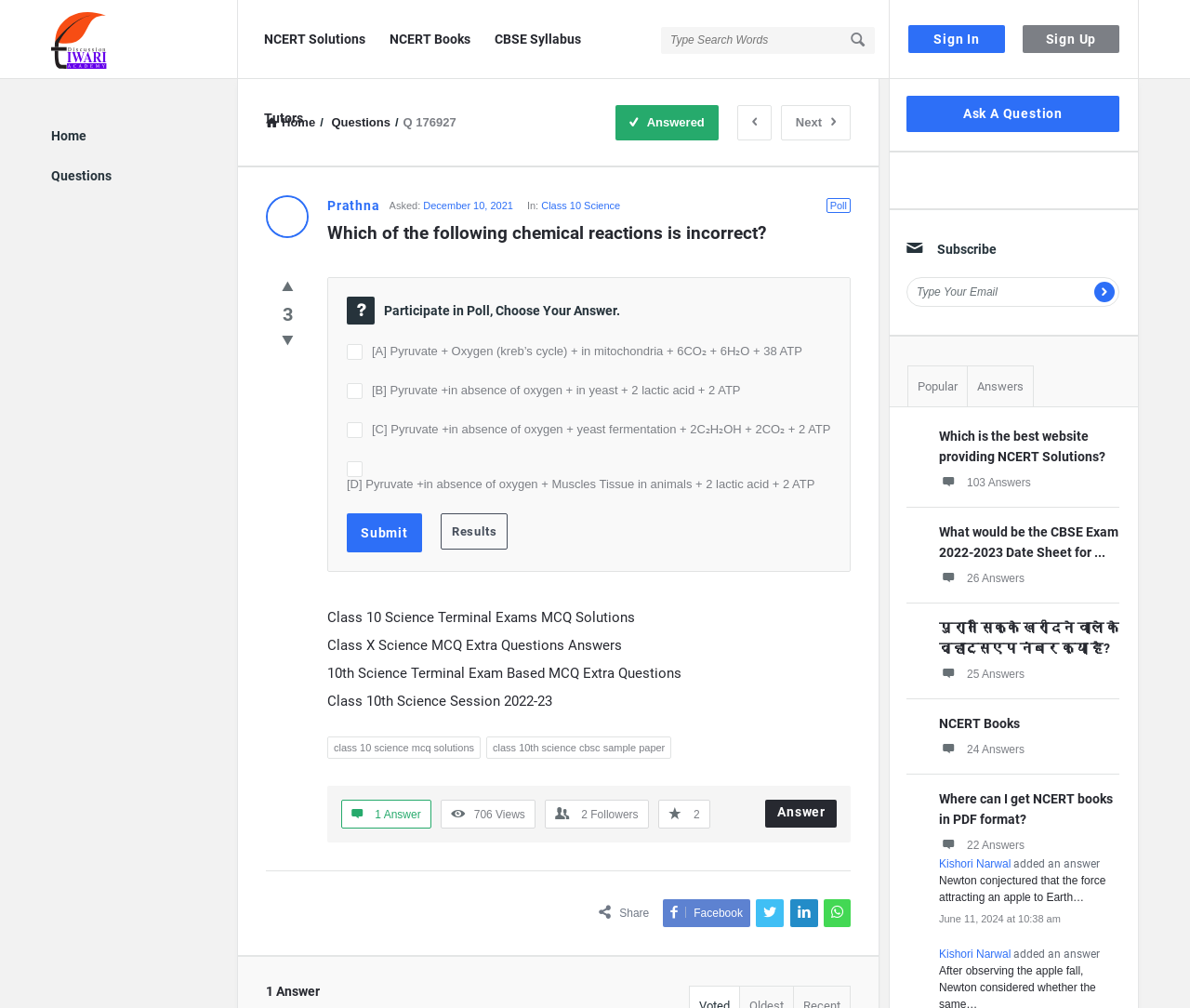Find the bounding box coordinates for the HTML element specified by: "CBSE Syllabus".

[0.409, 0.025, 0.495, 0.054]